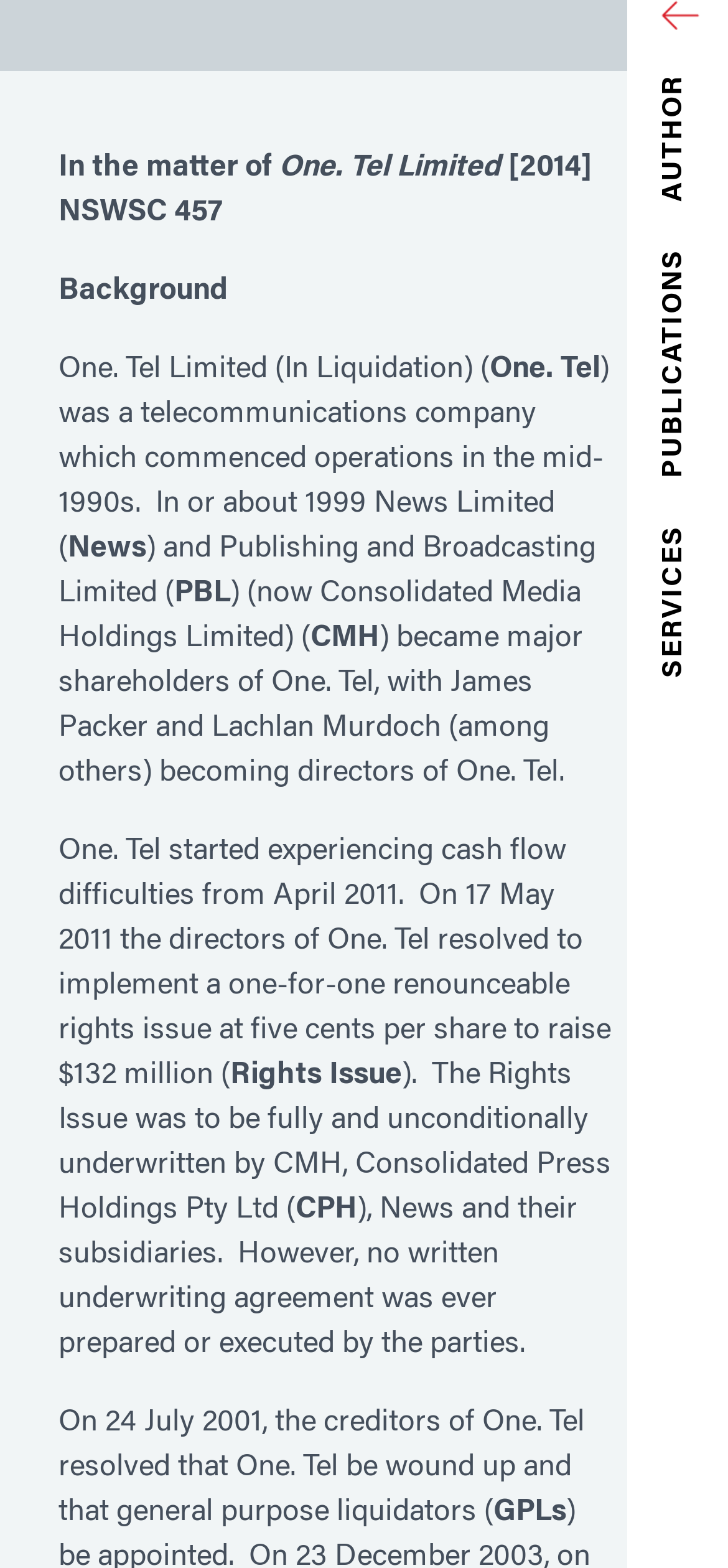Bounding box coordinates should be in the format (top-left x, top-left y, bottom-right x, bottom-right y) and all values should be floating point numbers between 0 and 1. Determine the bounding box coordinate for the UI element described as: parent_node: SERVICES PUBLICATIONS AUTHOR

[0.908, 0.0, 1.0, 0.019]